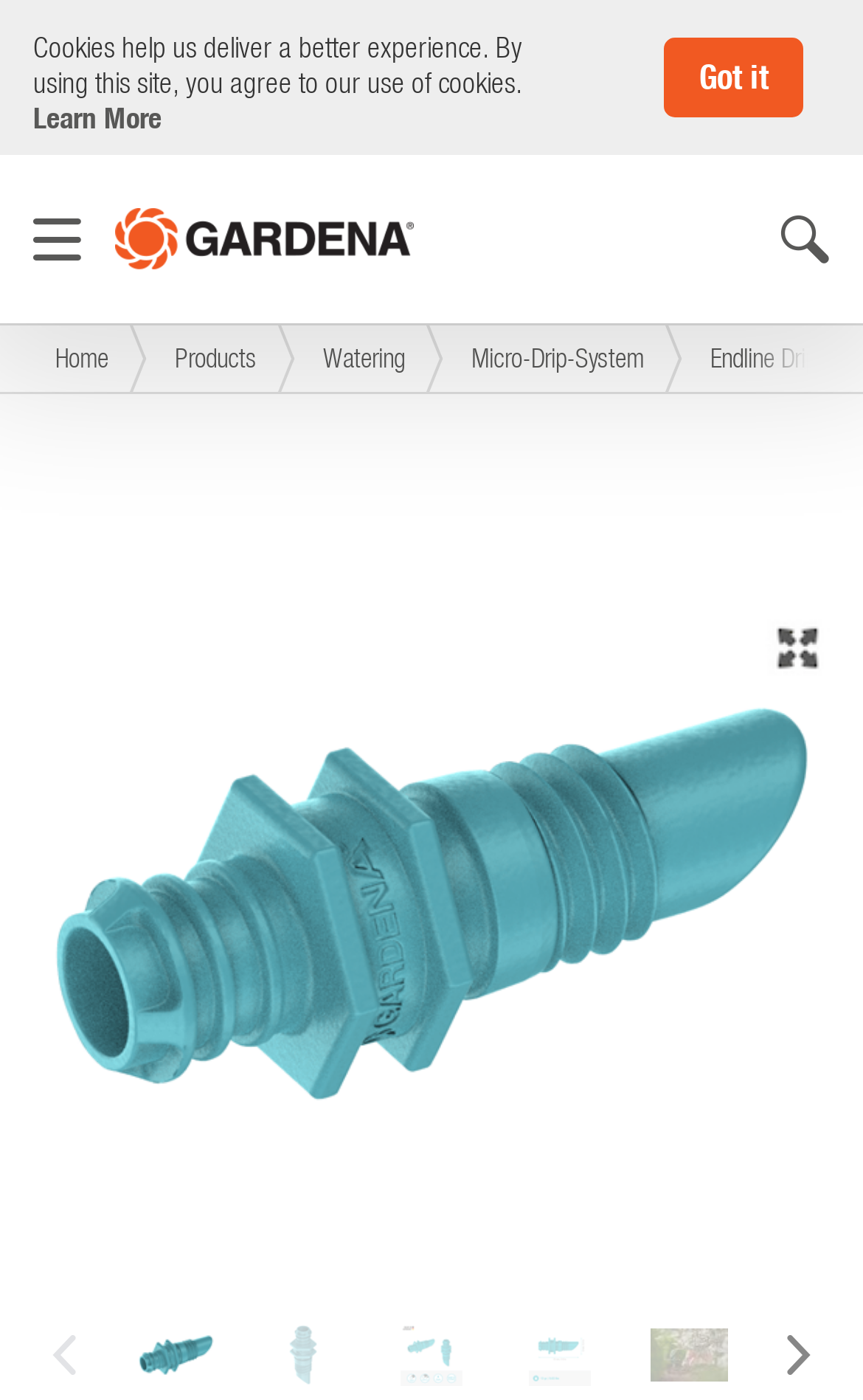Can you identify the bounding box coordinates of the clickable region needed to carry out this instruction: 'View the 13307-20-S-003 product'? The coordinates should be four float numbers within the range of 0 to 1, stated as [left, top, right, bottom].

[0.038, 0.439, 0.962, 0.805]